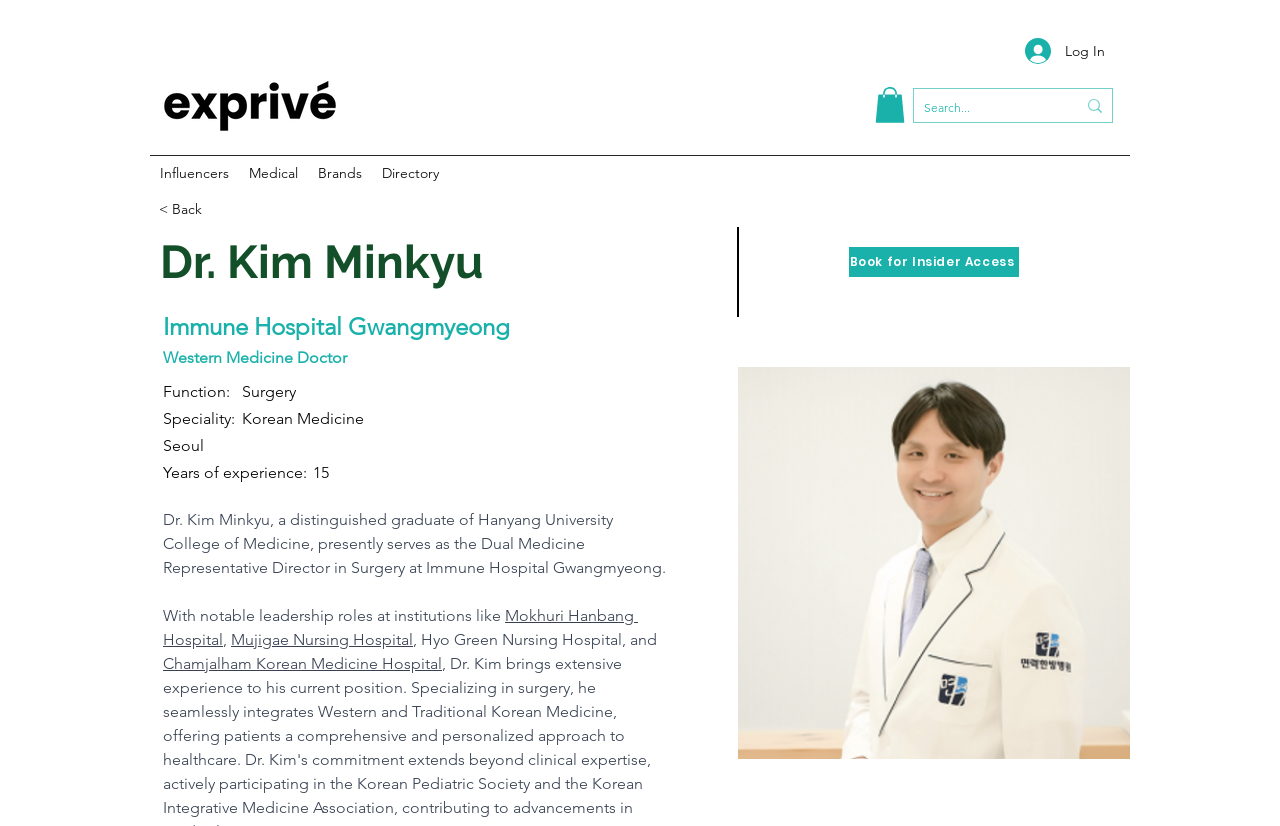Please study the image and answer the question comprehensively:
What can you do with the 'Book for Insider Access' button?

I found the answer by looking at the button that says 'Book for Insider Access', which suggests that clicking on it will allow users to book for insider access.